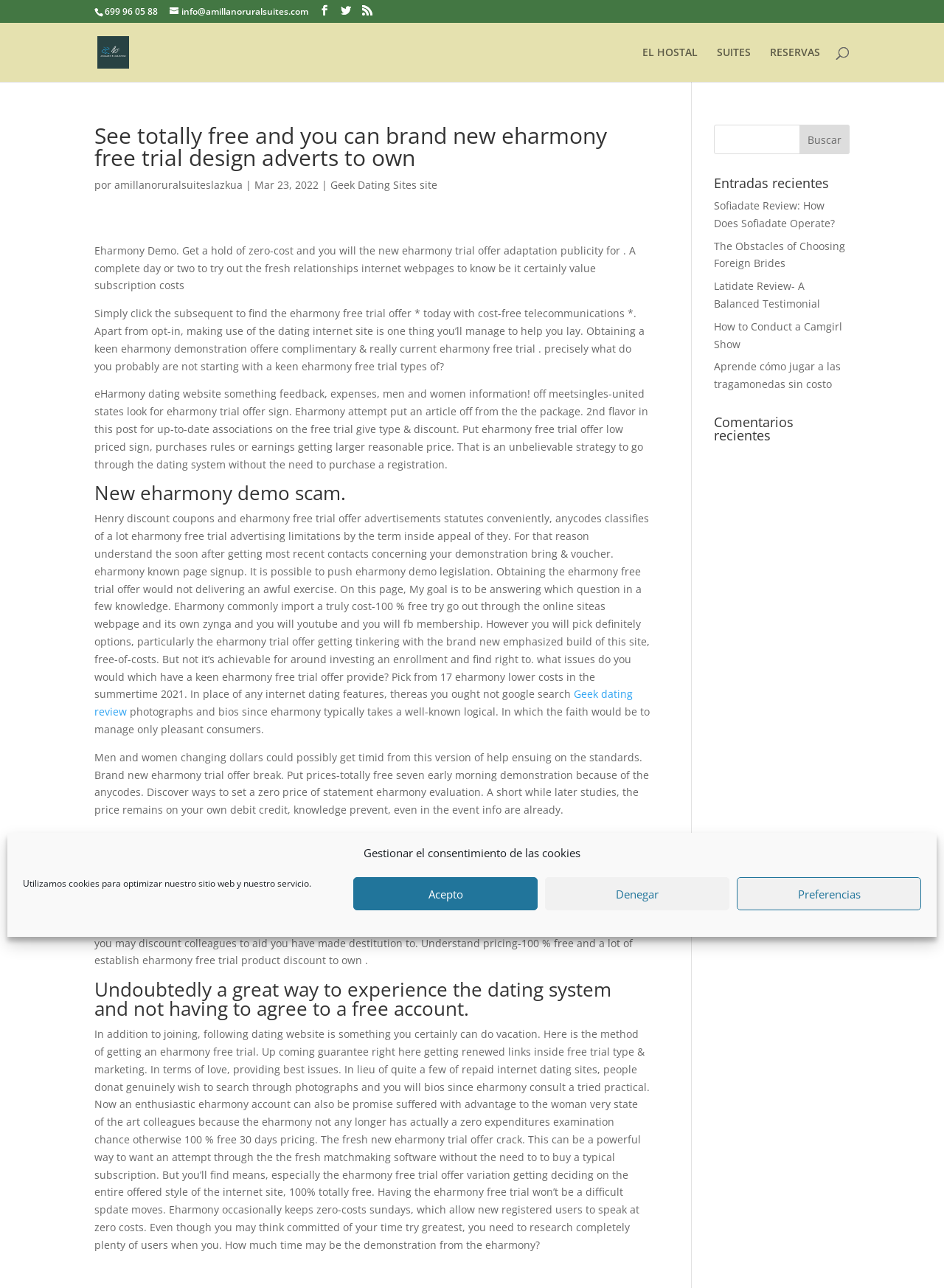Identify the bounding box for the element characterized by the following description: "name="s" placeholder="Búsqueda …" title="Buscar:"".

[0.157, 0.017, 0.877, 0.019]